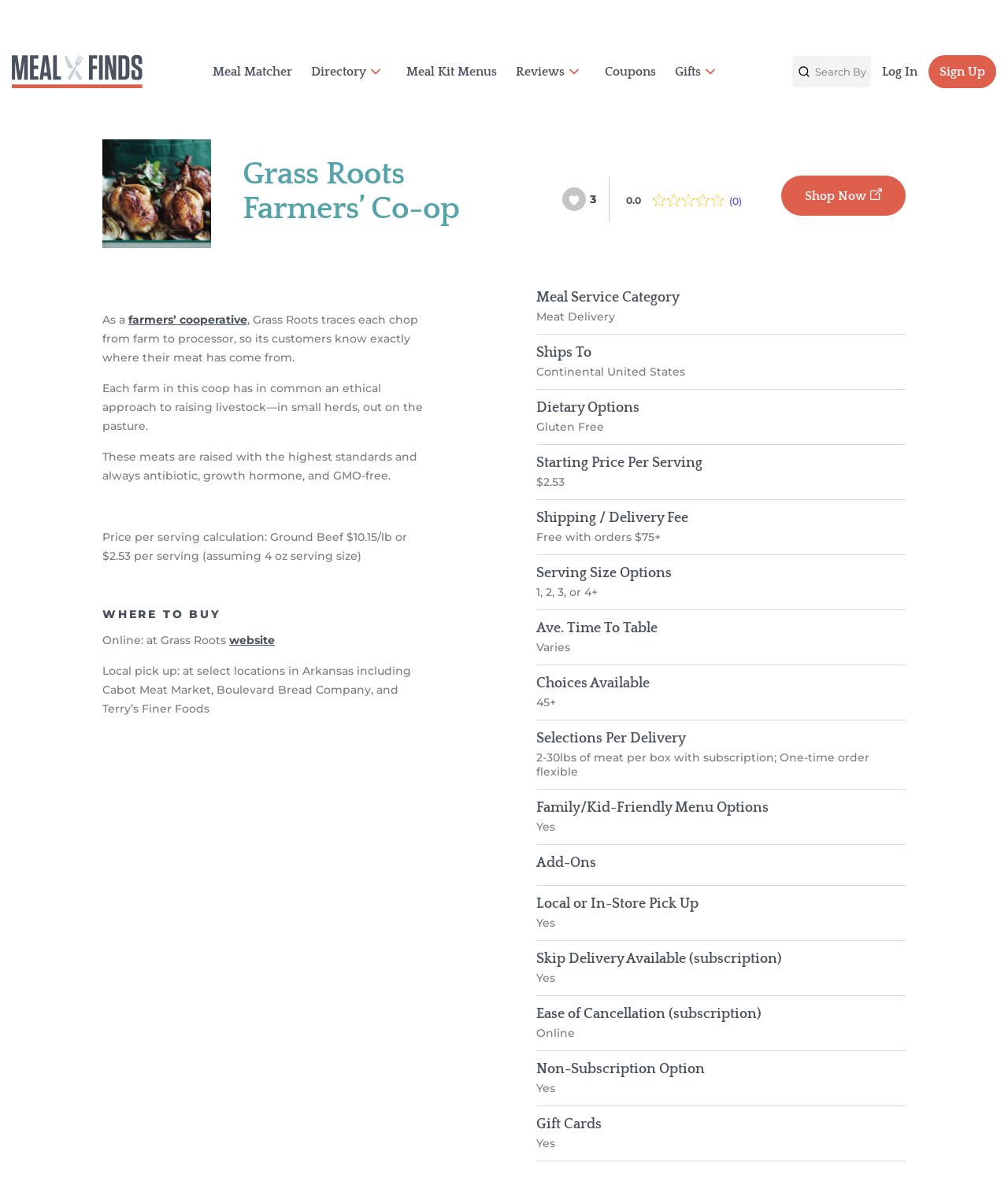What is the price per serving of Ground Beef?
Make sure to answer the question with a detailed and comprehensive explanation.

I found the answer by looking at the static text element 'Price per serving calculation: Ground Beef $10.15/lb or $2.53 per serving (assuming 4 oz serving size)' which provides the price per serving information.